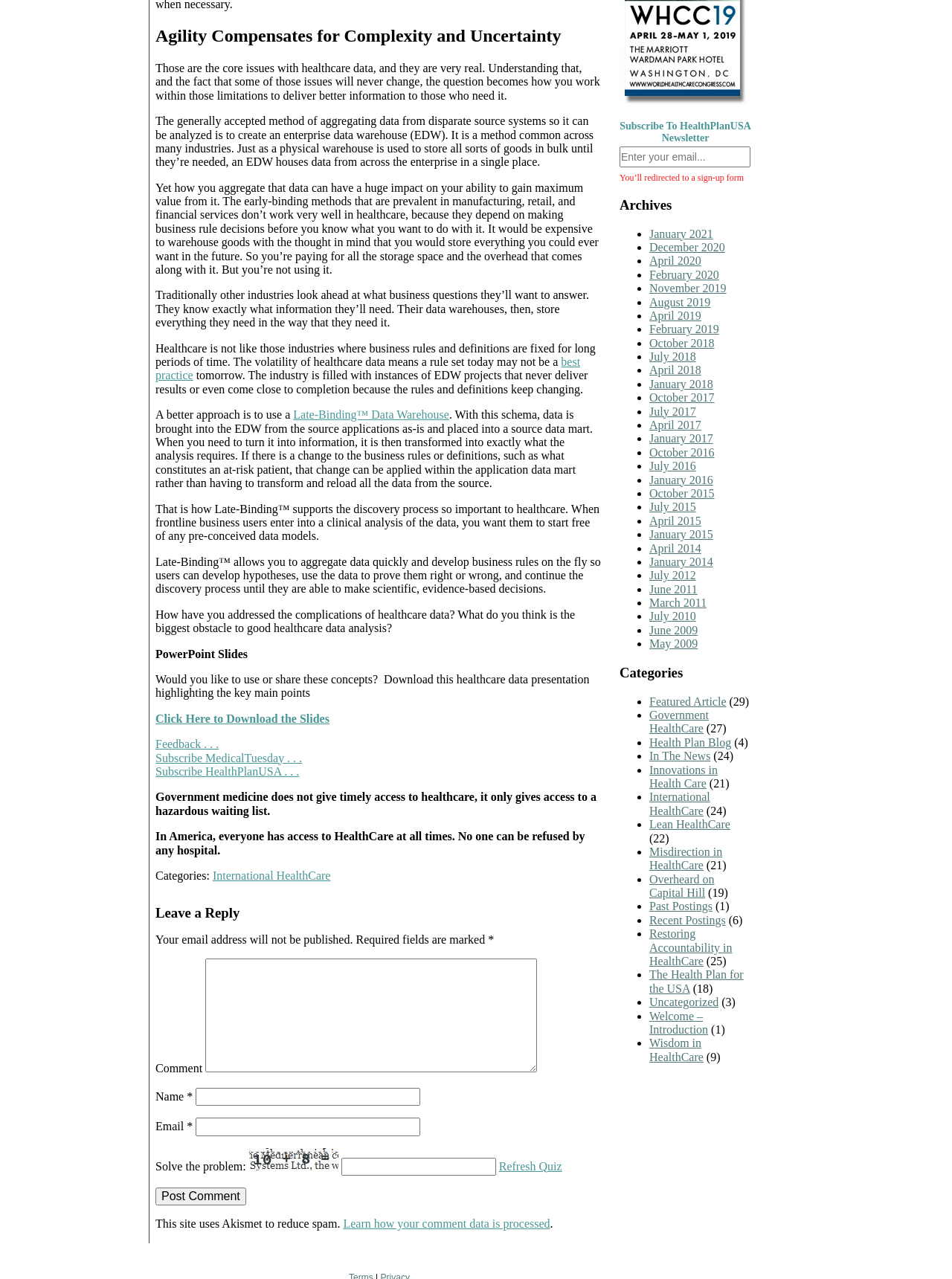Determine the bounding box of the UI component based on this description: "Uncategorized". The bounding box coordinates should be four float values between 0 and 1, i.e., [left, top, right, bottom].

[0.682, 0.779, 0.755, 0.788]